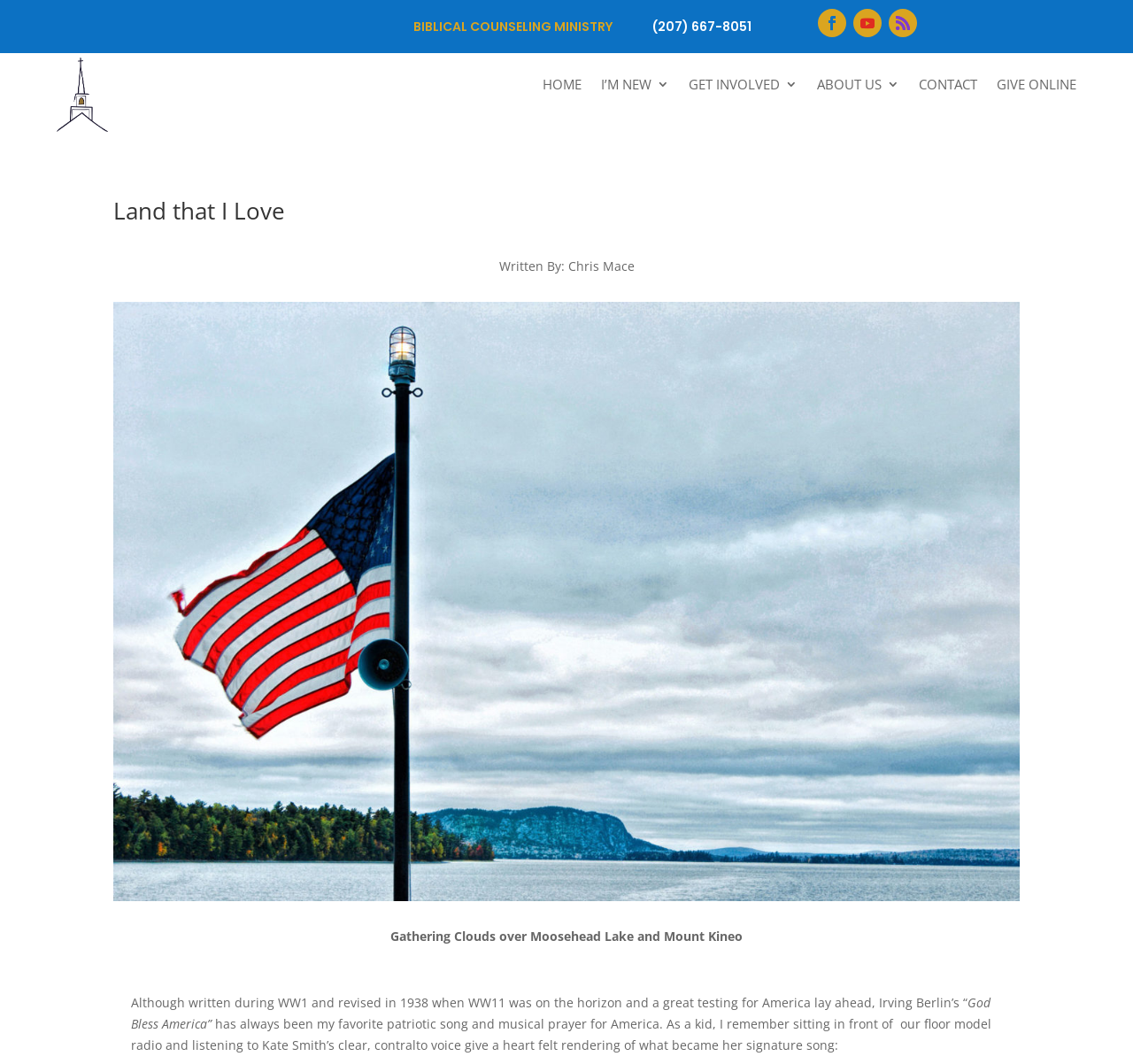Determine the bounding box coordinates for the UI element matching this description: "Visit Fedco on Facebook".

None